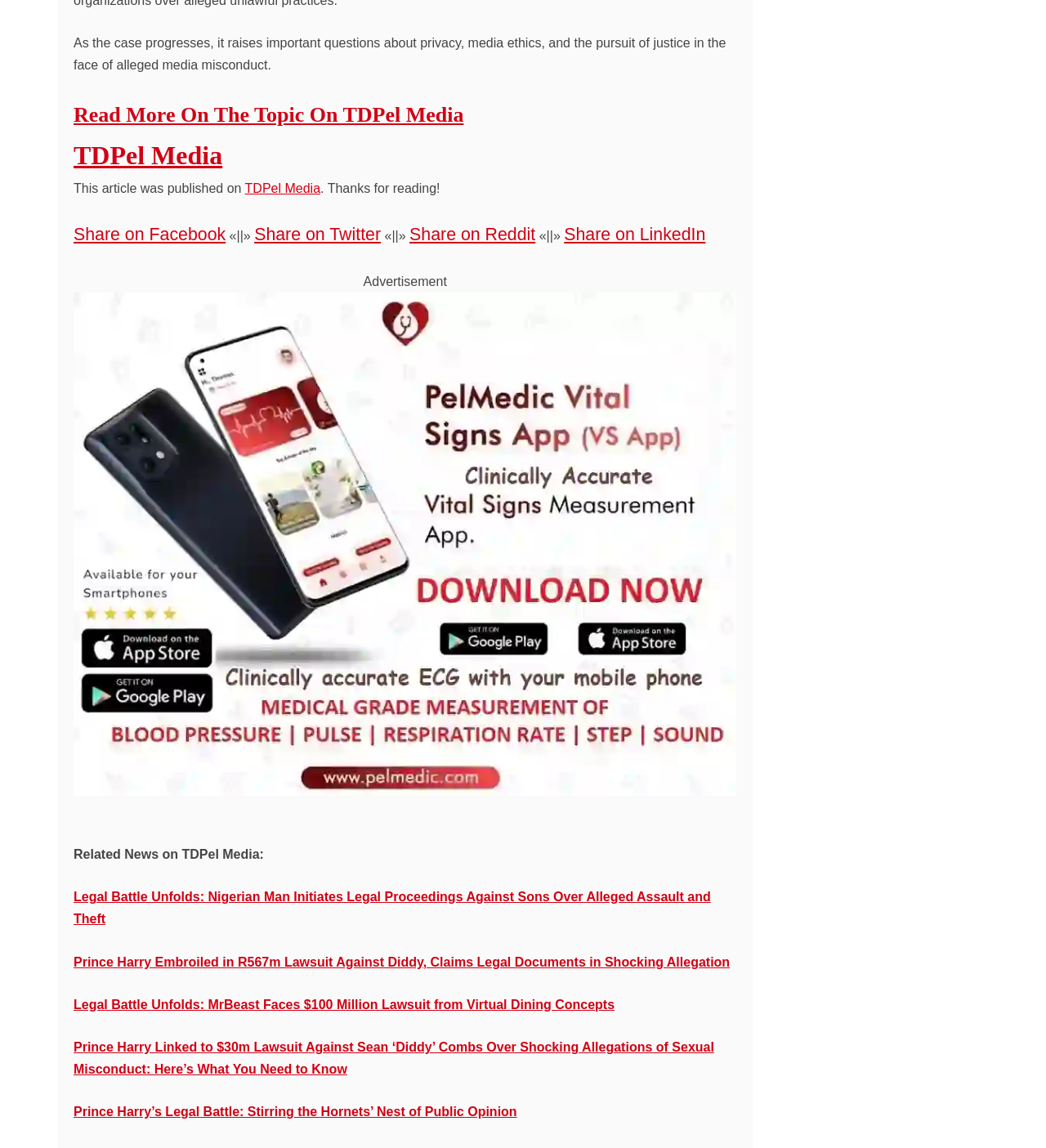Locate the bounding box coordinates of the element's region that should be clicked to carry out the following instruction: "Download the Vital Signs App". The coordinates need to be four float numbers between 0 and 1, i.e., [left, top, right, bottom].

[0.07, 0.701, 0.704, 0.713]